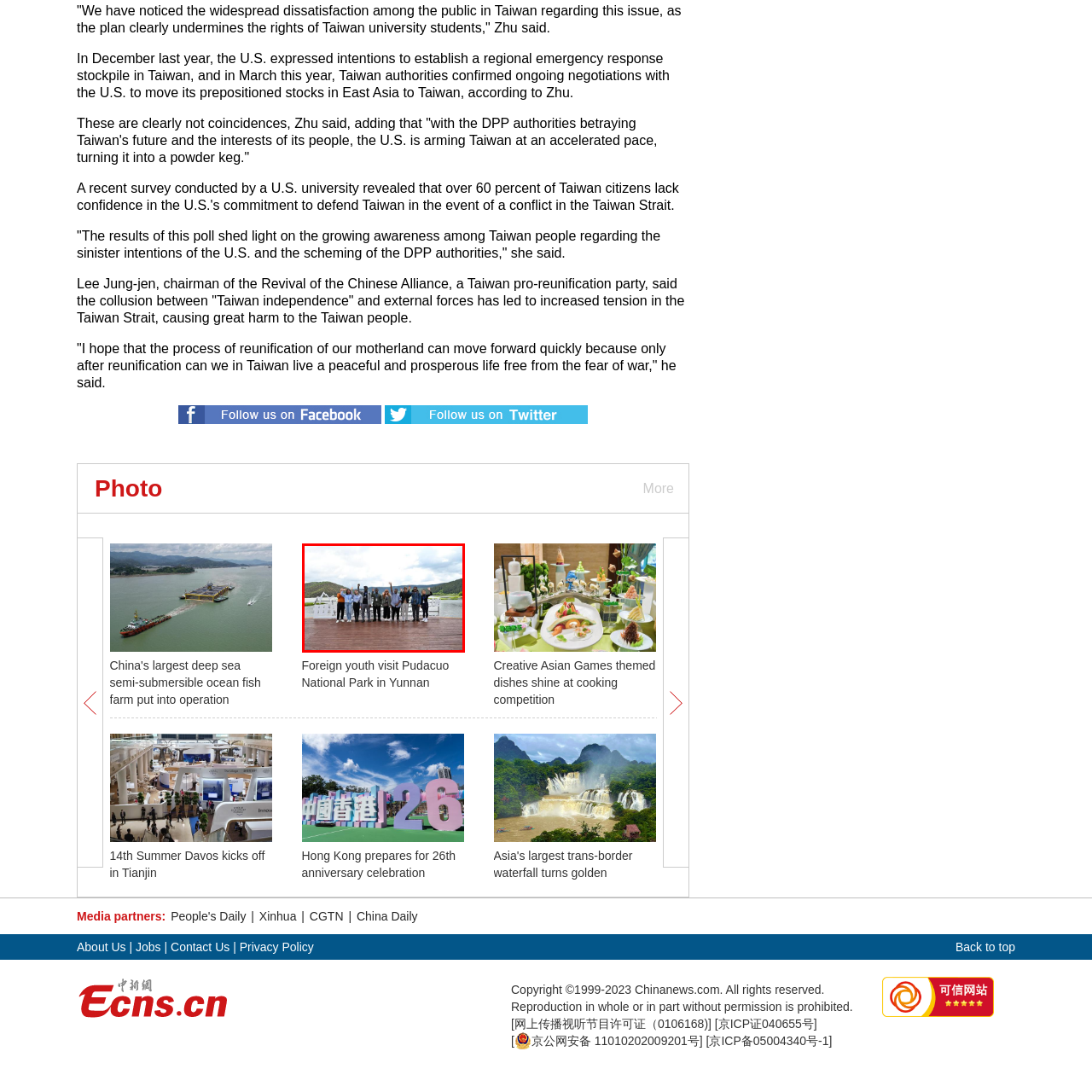What is the atmosphere in the background?
Observe the part of the image inside the red bounding box and answer the question concisely with one word or a short phrase.

Tranquil yet vibrant